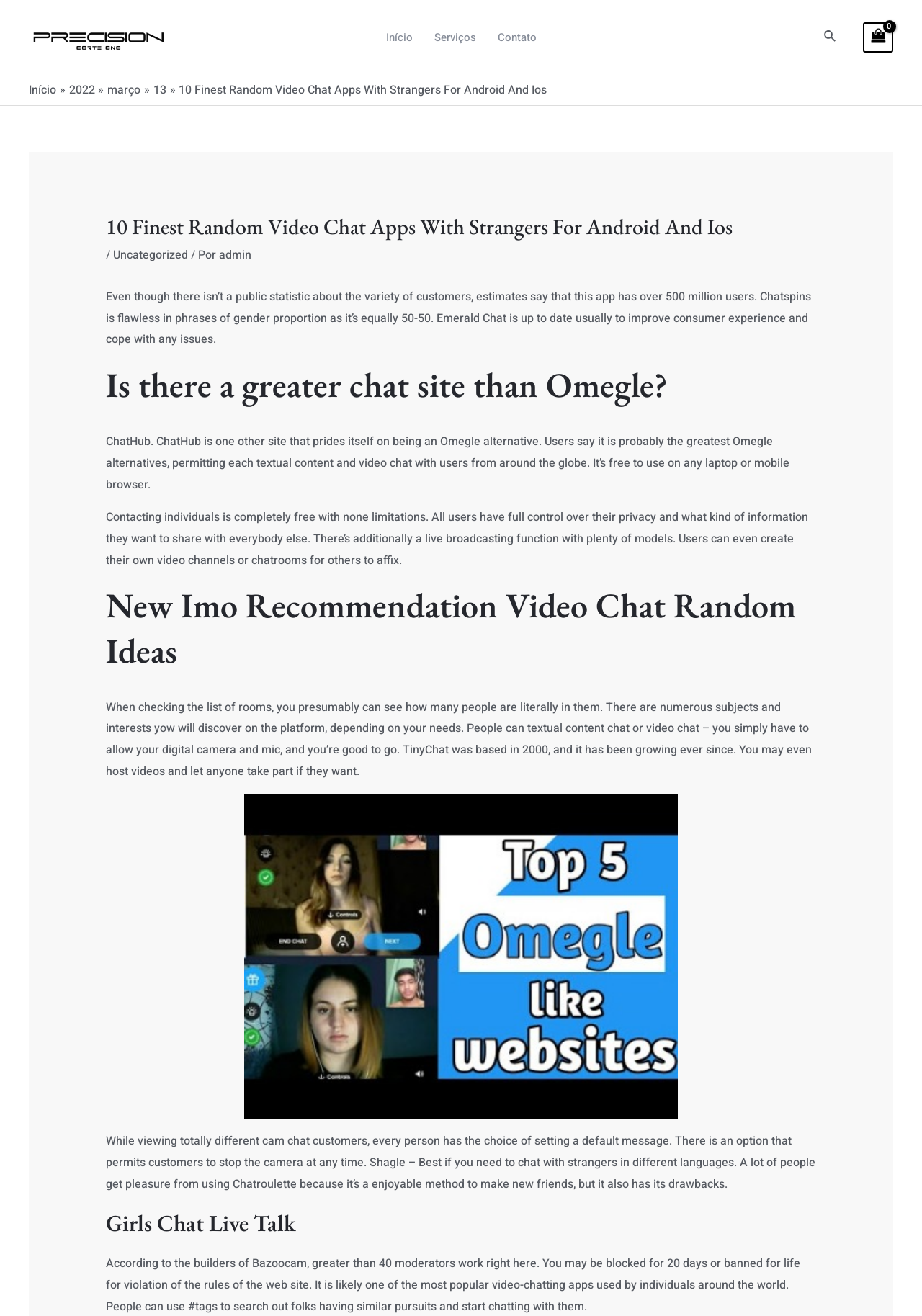Extract the bounding box coordinates for the UI element described as: "Uncategorized".

[0.122, 0.187, 0.204, 0.2]